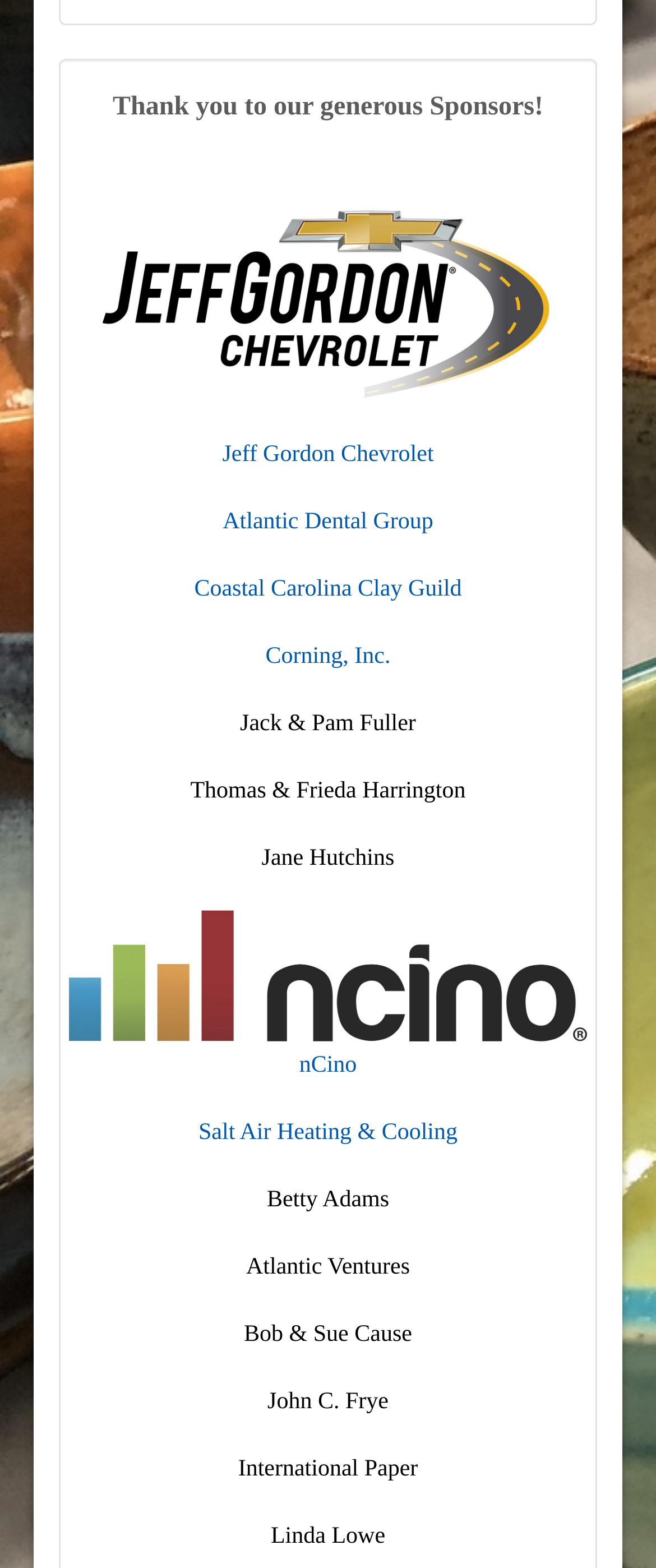What is the last sponsor listed?
Examine the screenshot and reply with a single word or phrase.

Linda Lowe